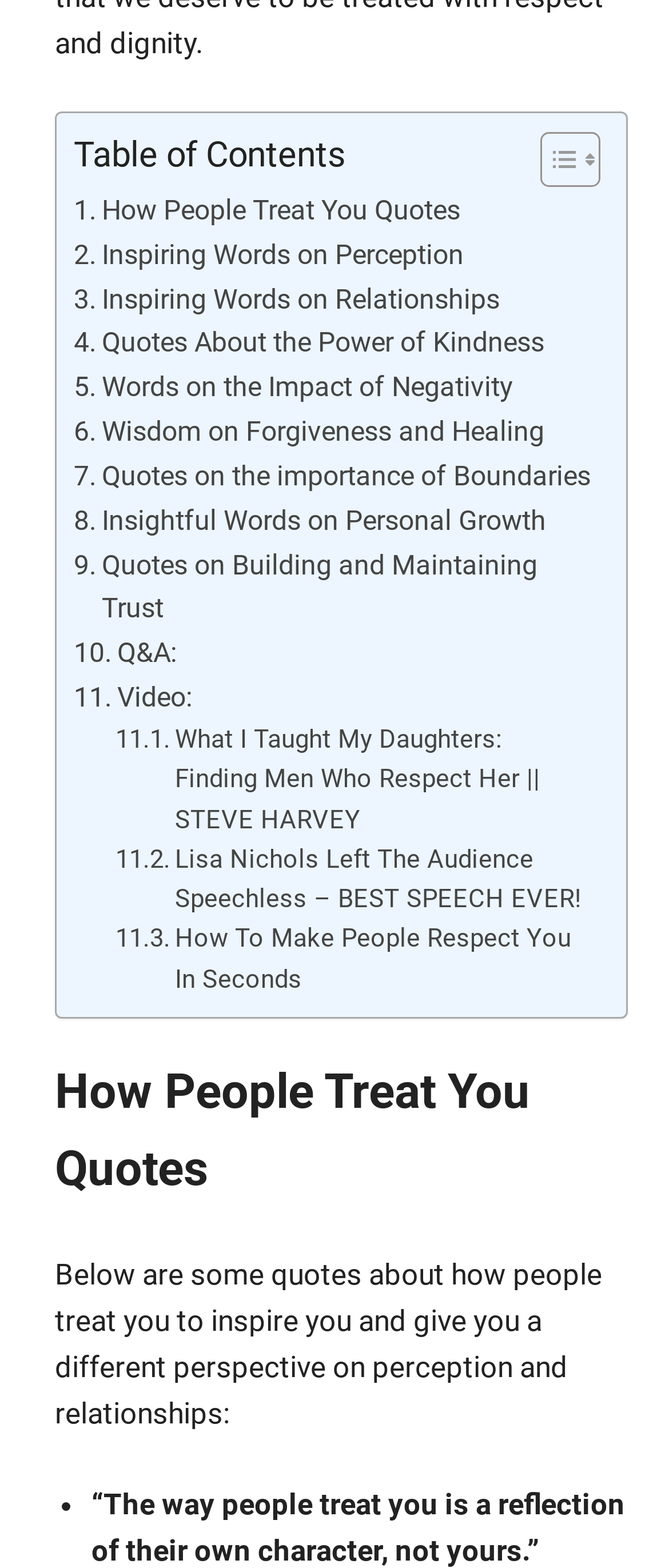Please determine the bounding box coordinates of the section I need to click to accomplish this instruction: "Read Inspiring Words on Perception".

[0.11, 0.148, 0.693, 0.177]